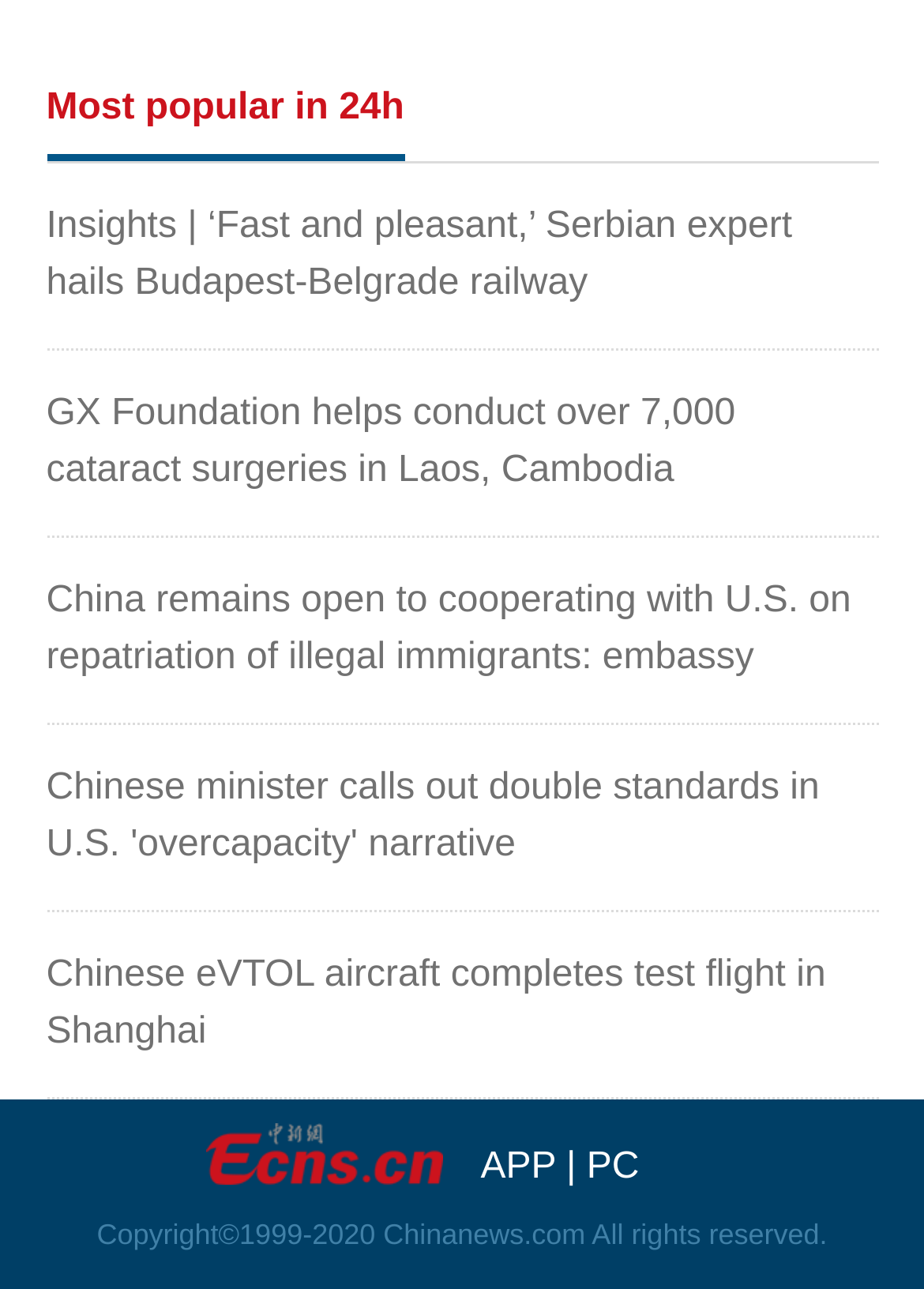Identify the bounding box coordinates for the UI element described by the following text: "PC". Provide the coordinates as four float numbers between 0 and 1, in the format [left, top, right, bottom].

[0.635, 0.889, 0.692, 0.92]